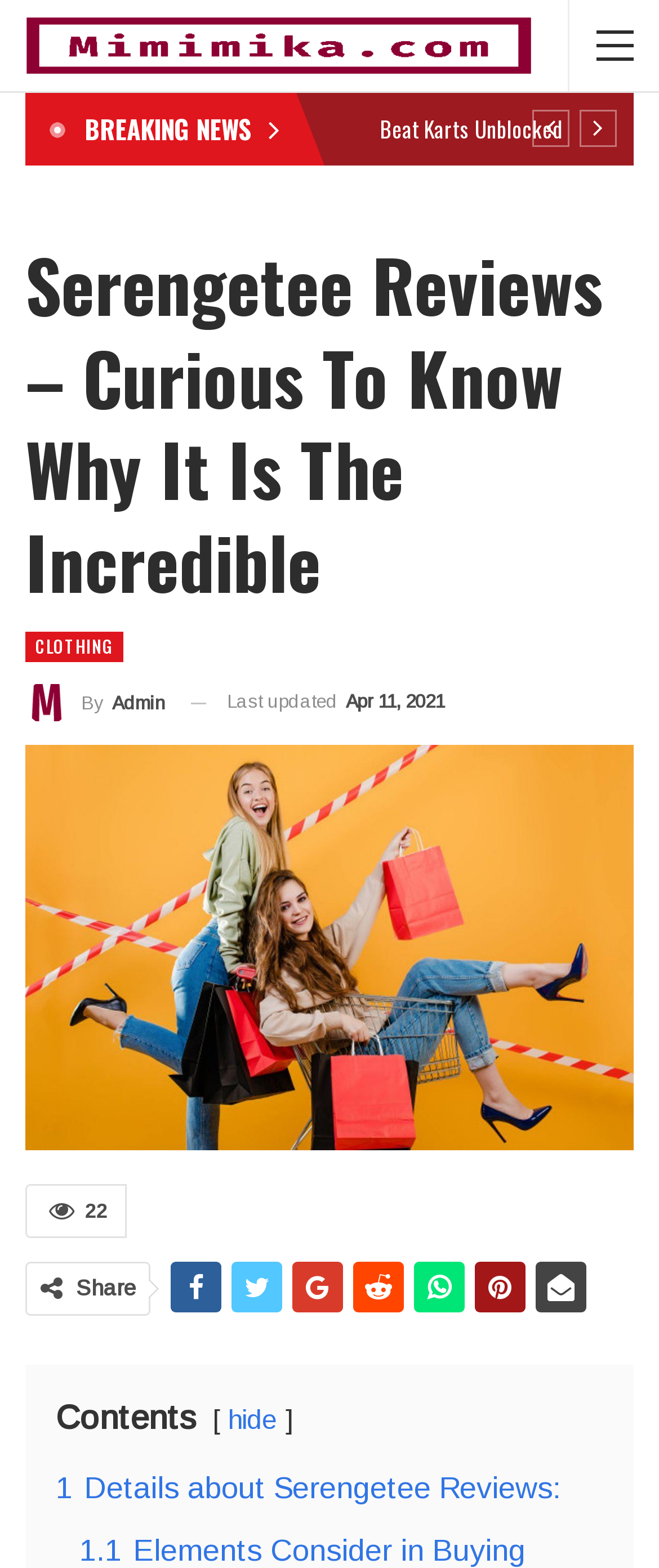What is the number of comments on the article?
Using the visual information from the image, give a one-word or short-phrase answer.

22